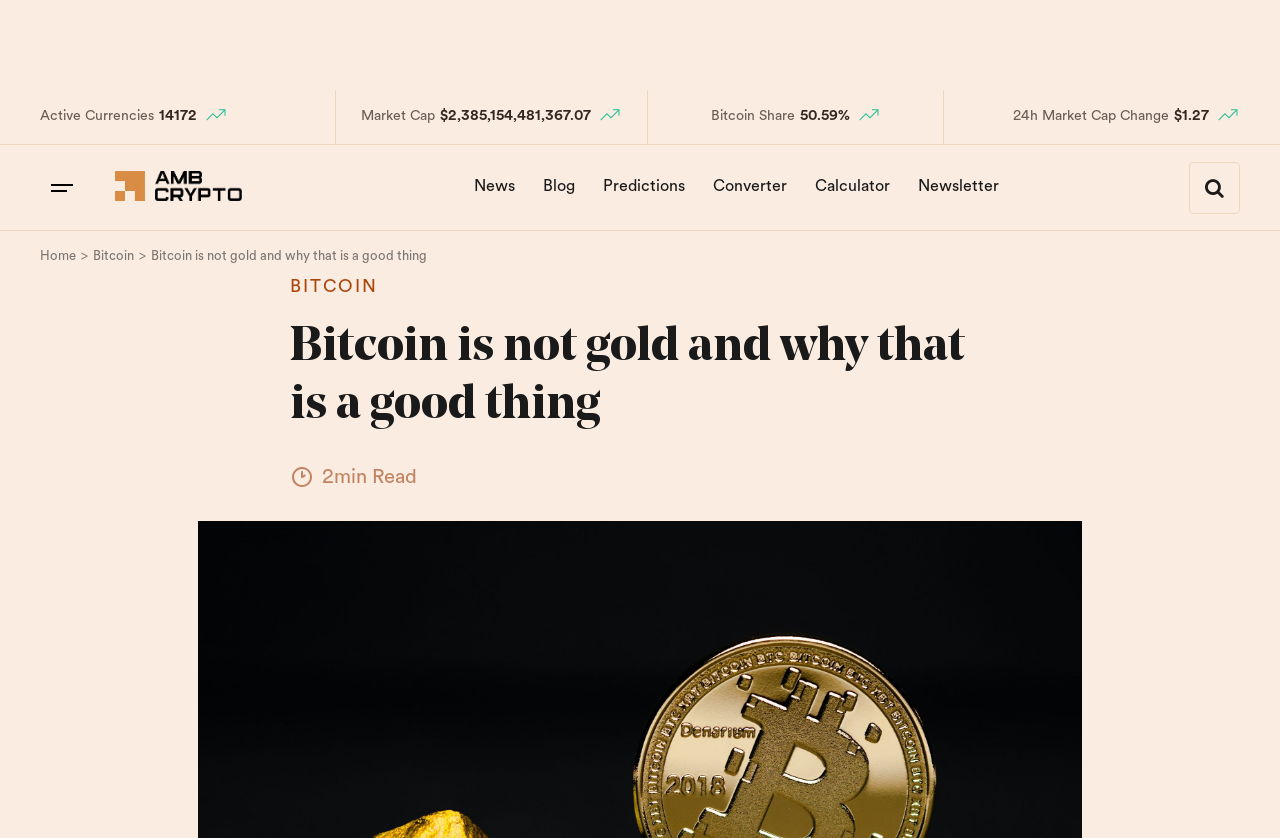What is the current market capitalization of Bitcoin?
Kindly give a detailed and elaborate answer to the question.

I found the answer by looking at the 'Market Cap' section on the webpage, which displays the current market capitalization of Bitcoin as '$2,385,154,481,367.07'.